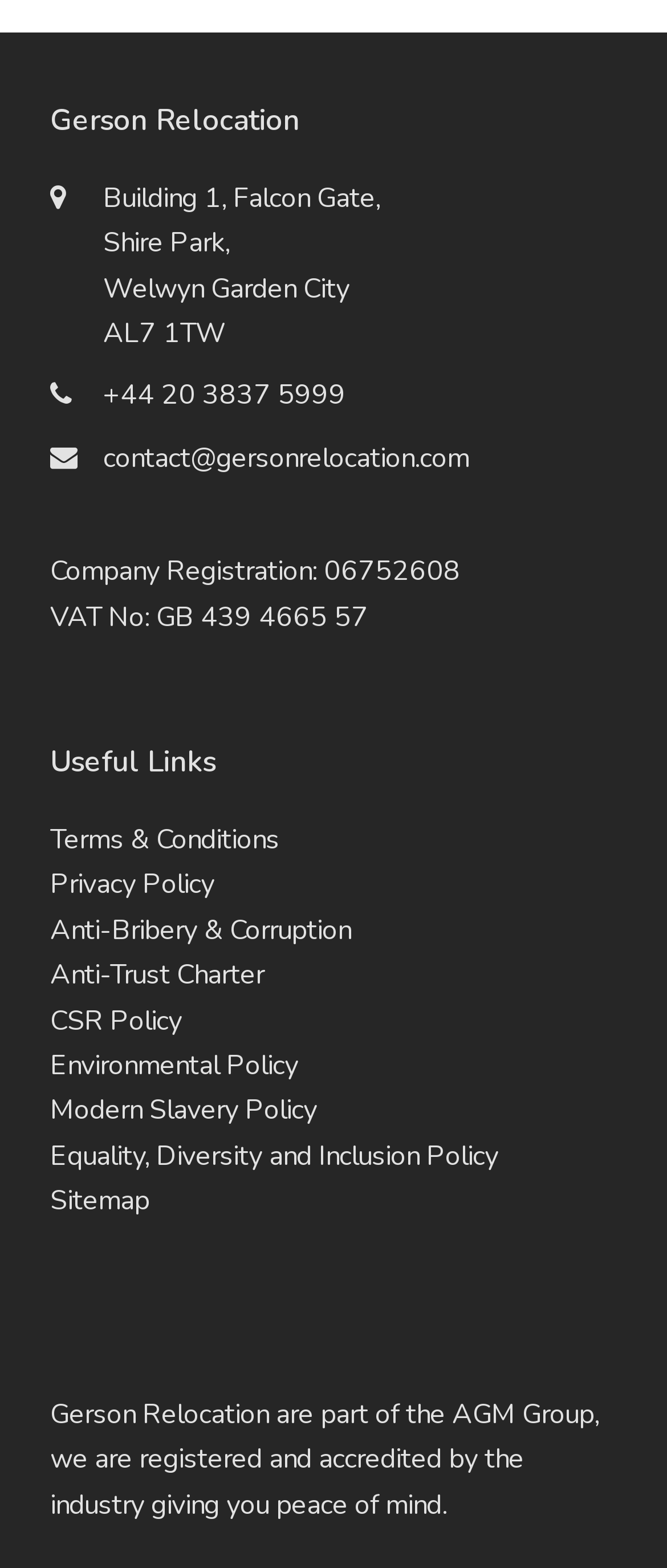What is the company's registration number?
Please respond to the question with a detailed and informative answer.

The company's registration number can be found on the webpage, specifically in the section that displays the company's registration information, which is located near the bottom of the page. The registration number is displayed as a static text element, indicating that it is a piece of information provided by the company.